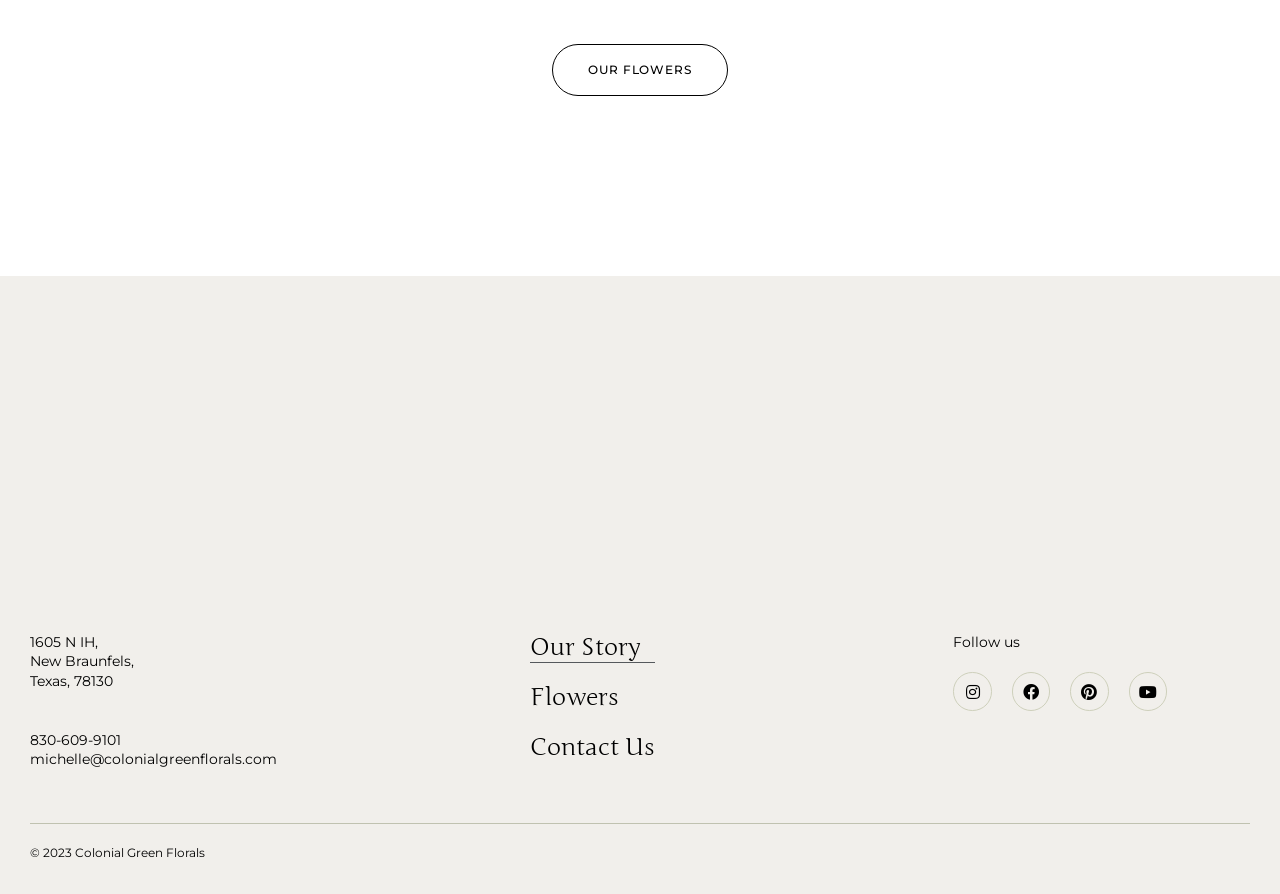Can you find the bounding box coordinates of the area I should click to execute the following instruction: "Visit Our Story page"?

[0.414, 0.708, 0.512, 0.741]